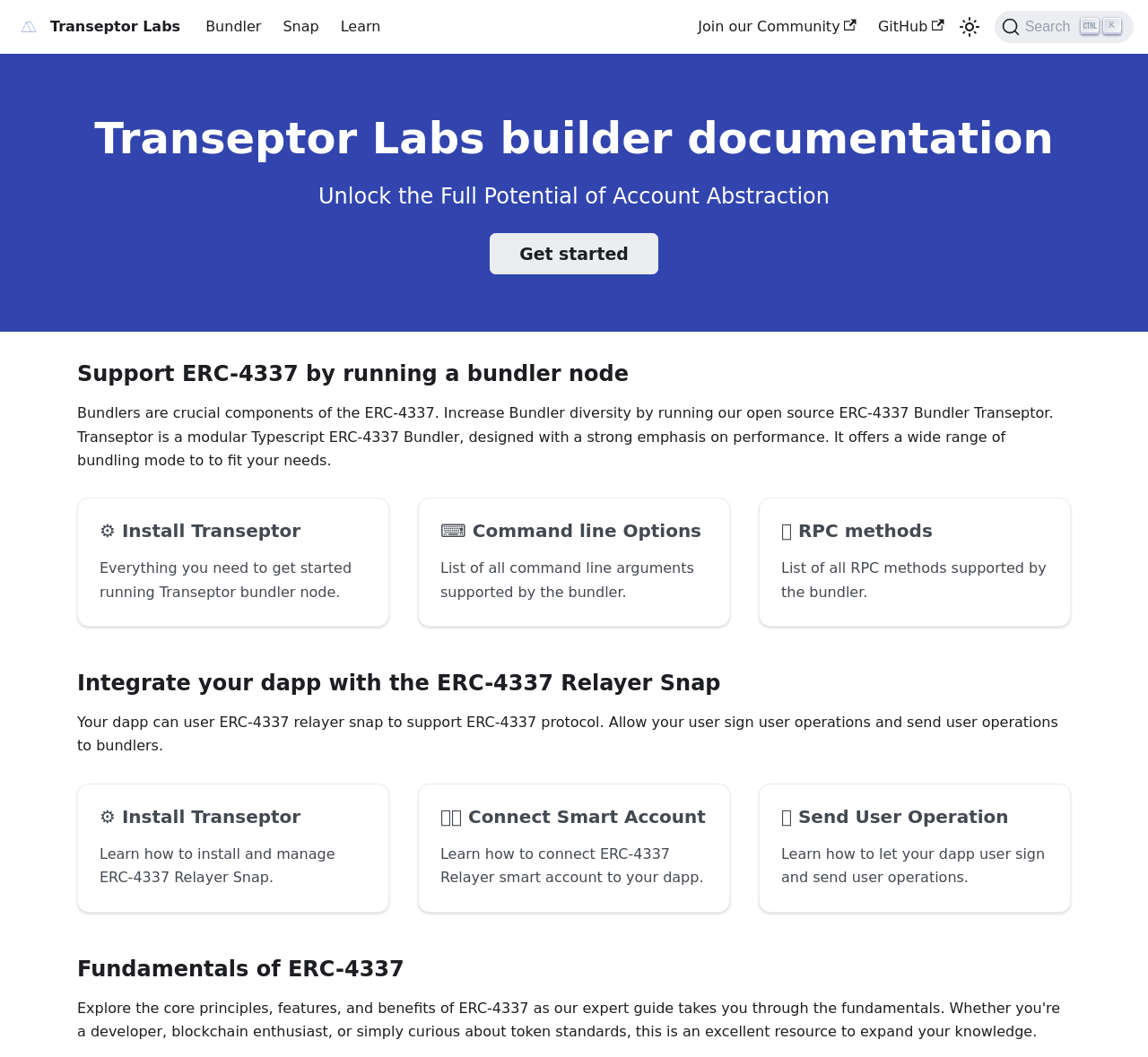What is the topic of the section starting with 'Fundamentals of ERC-4337'?
Using the image, provide a concise answer in one word or a short phrase.

ERC-4337